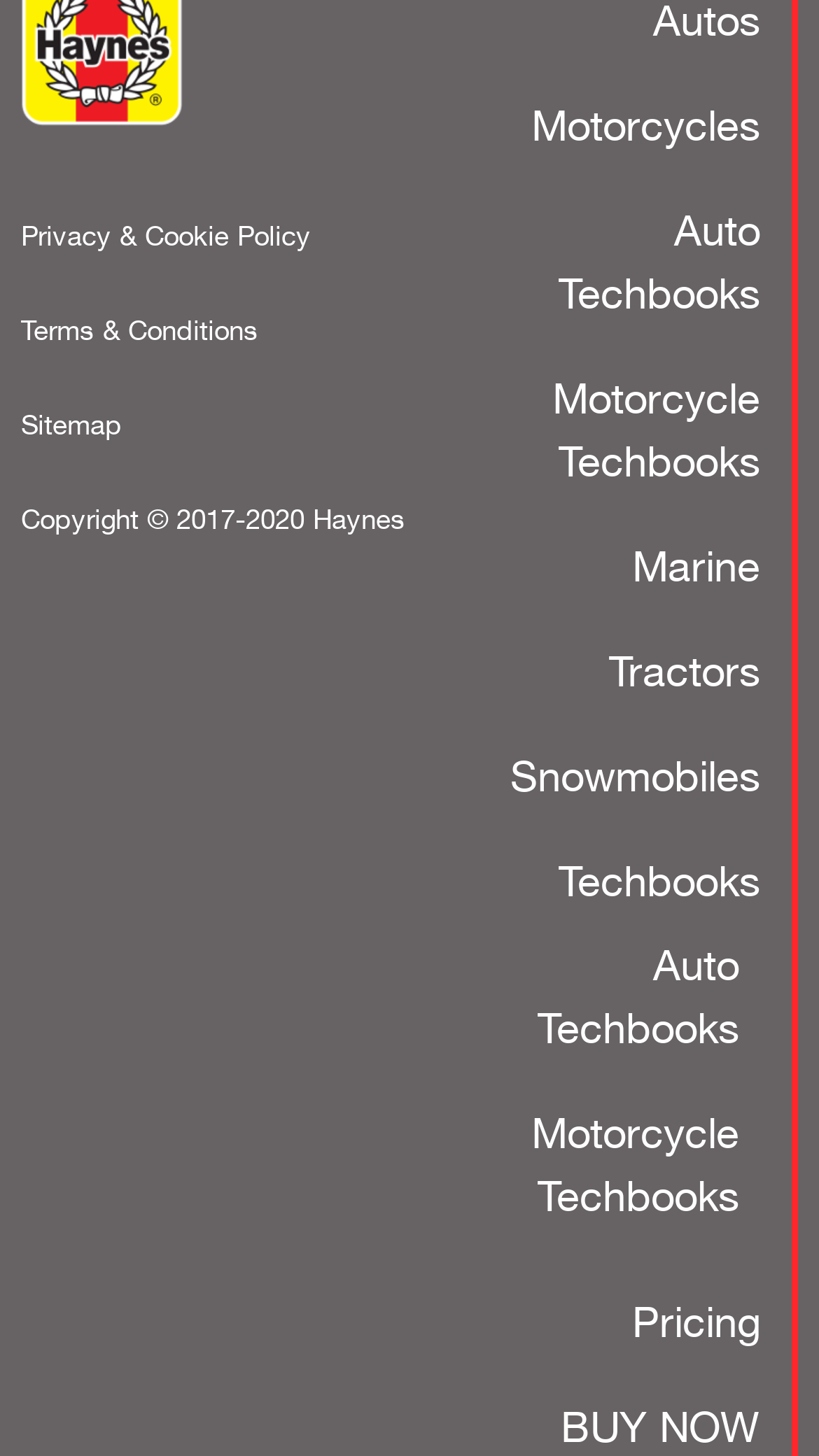Please identify the bounding box coordinates of the area that needs to be clicked to follow this instruction: "Explore motorcycles".

[0.597, 0.05, 0.954, 0.122]